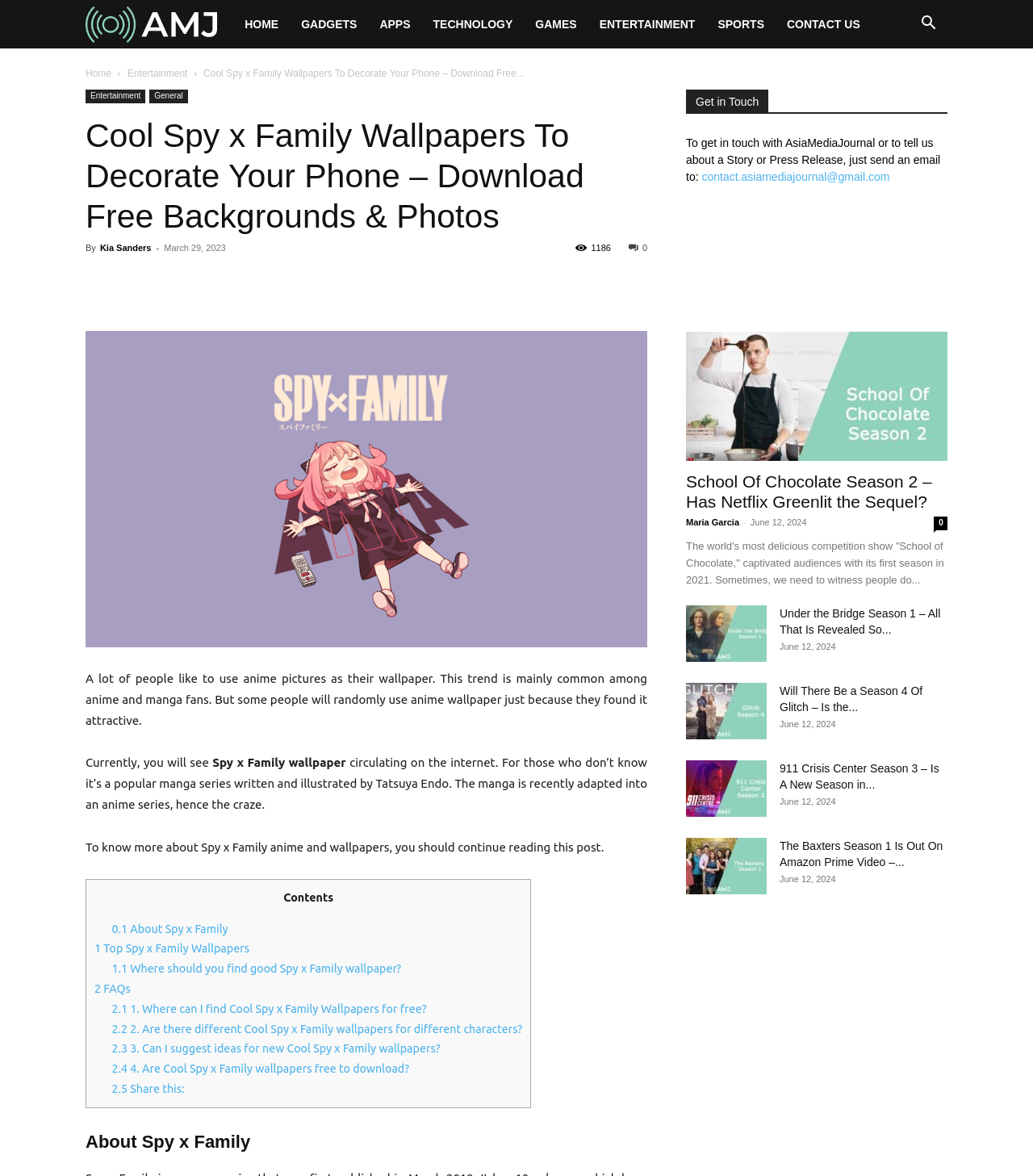How many FAQs are listed in the webpage?
Answer the question with a detailed explanation, including all necessary information.

In the 'Contents' section, there are four FAQs listed, namely '1. Where can I find Cool Spy x Family Wallpapers for free?', '2. Are there different Cool Spy x Family wallpapers for different characters?', '3. Can I suggest ideas for new Cool Spy x Family wallpapers?', and '4. Are Cool Spy x Family wallpapers free to download?'.